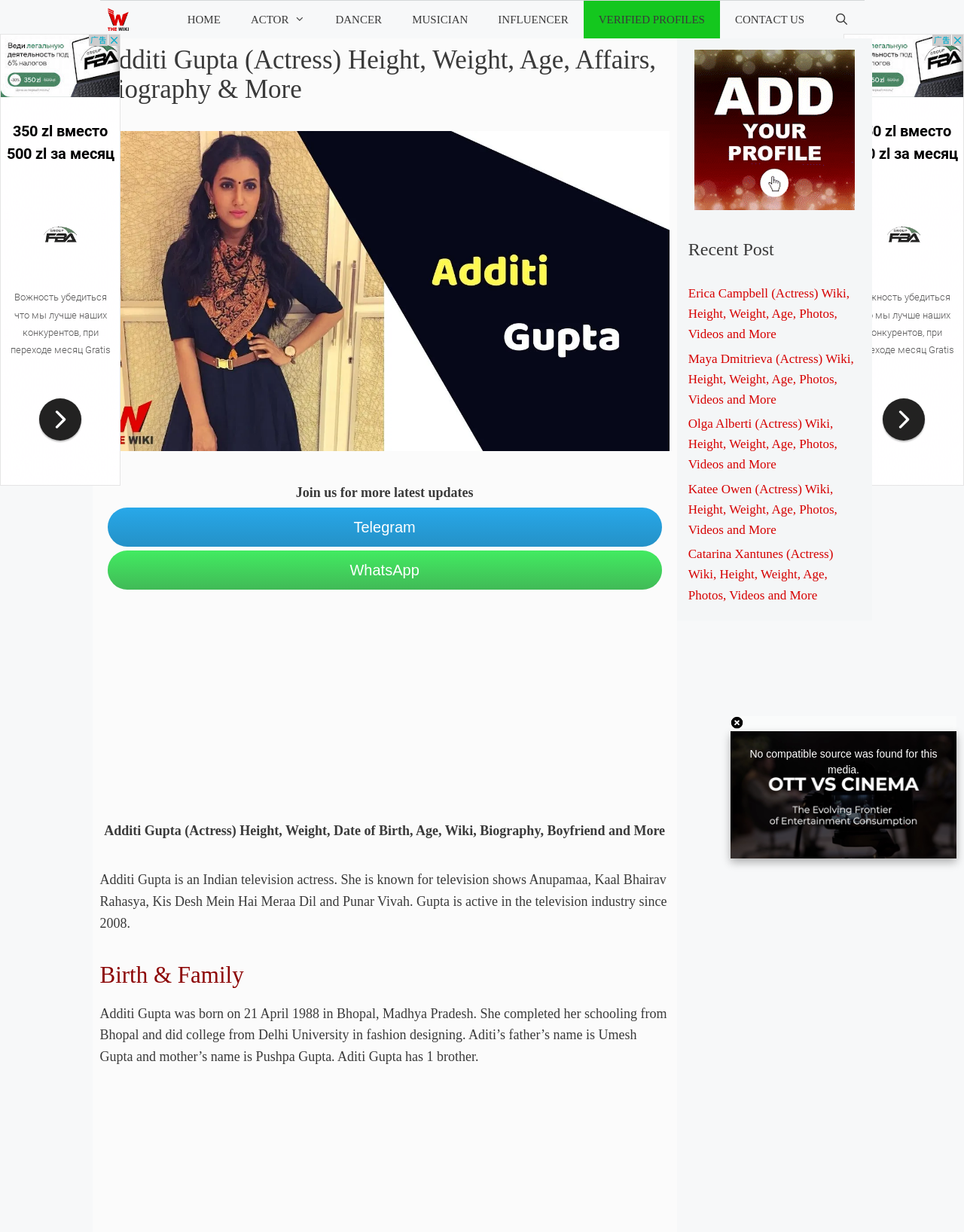Highlight the bounding box coordinates of the element you need to click to perform the following instruction: "View Additi Gupta's biography."

[0.104, 0.037, 0.694, 0.084]